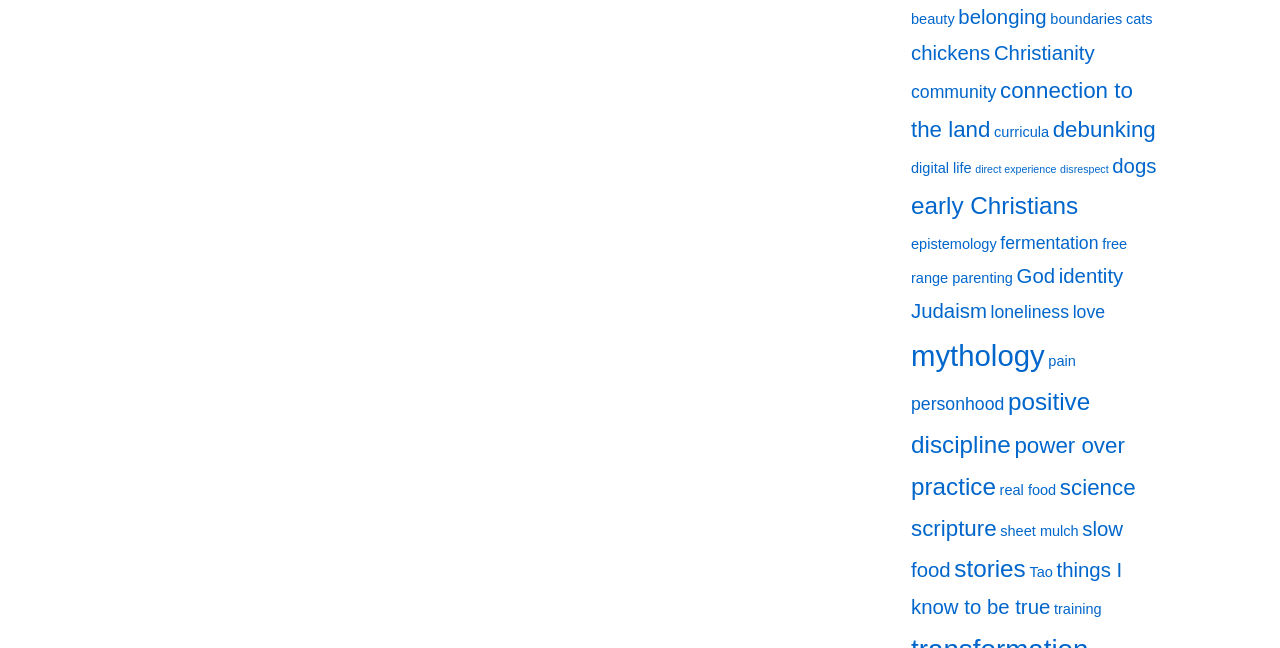Respond to the question below with a single word or phrase:
Is there a search function on the webpage?

No